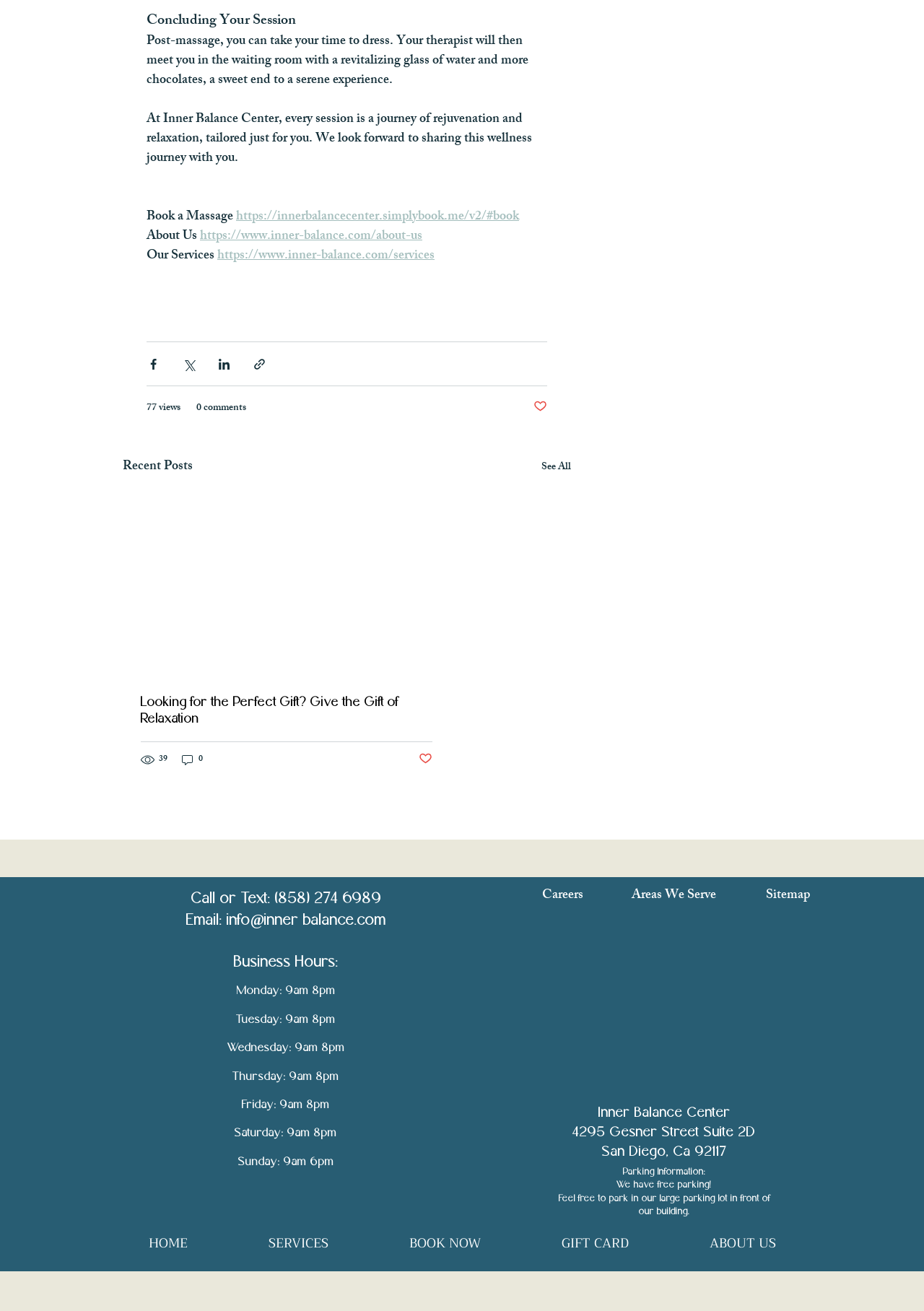Using the elements shown in the image, answer the question comprehensively: What social media platforms does Inner Balance Center have?

The webpage has a 'Social Bar' section that lists Inner Balance Center's social media platforms, including Instagram and Facebook. This section is located at the bottom of the webpage.